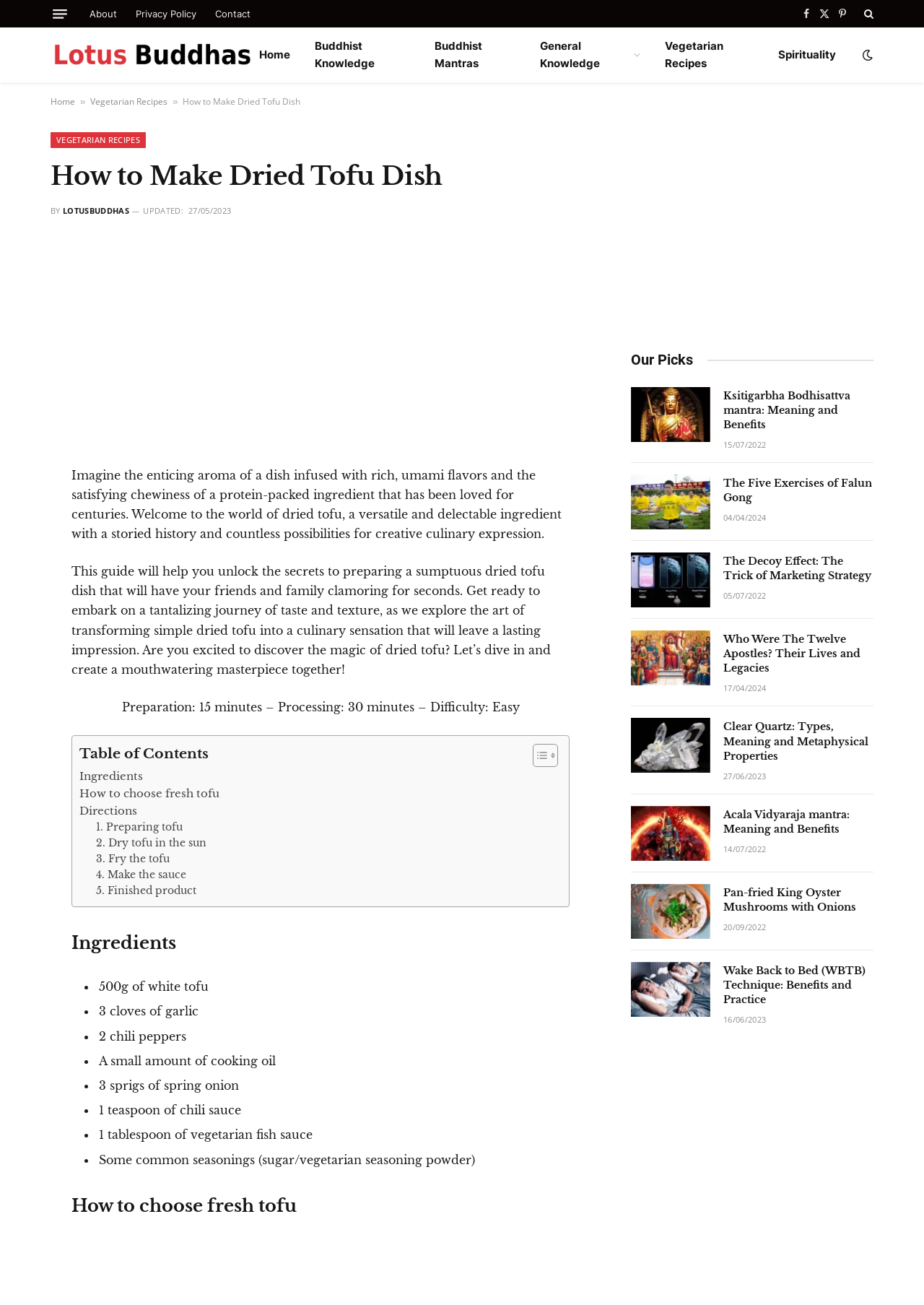Provide the bounding box coordinates of the UI element this sentence describes: "Ingredients".

[0.086, 0.588, 0.155, 0.601]